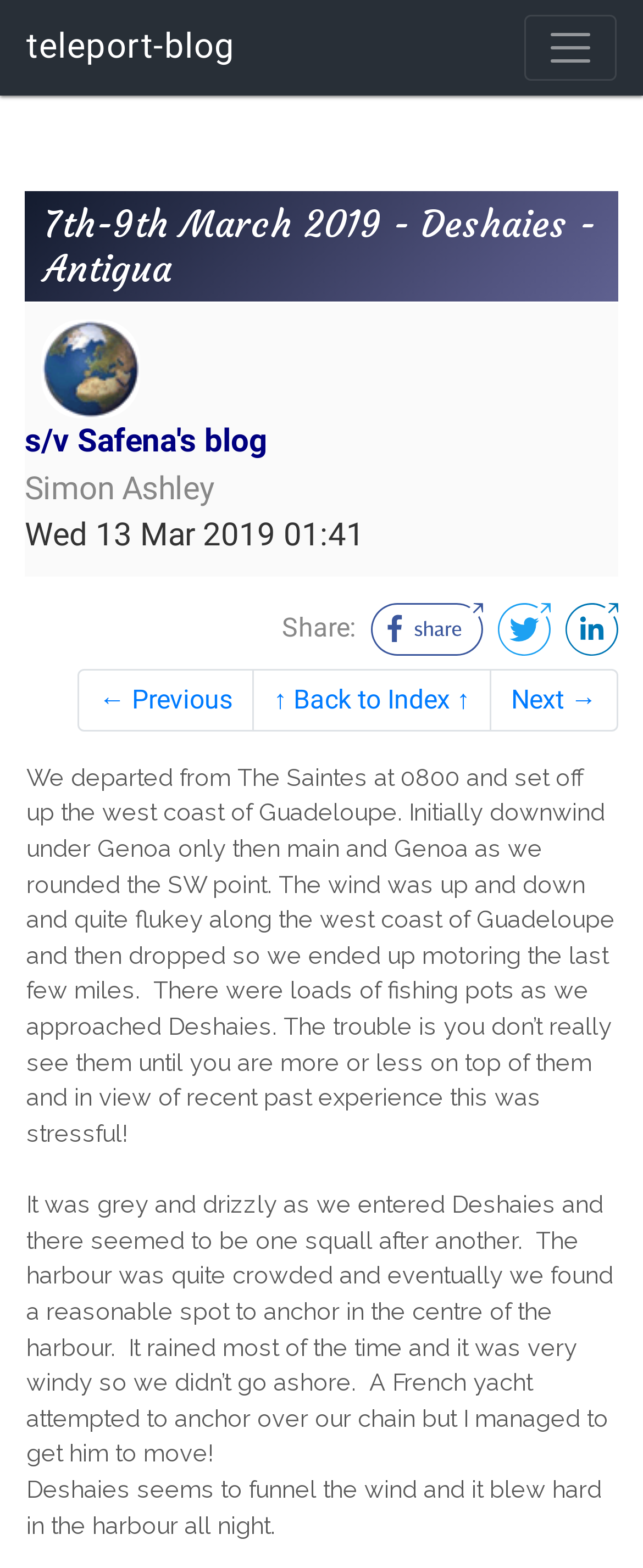What is the author's name?
Based on the image, answer the question with as much detail as possible.

The author's name can be found in the static text element located at [0.038, 0.299, 0.333, 0.323] which contains the text 'Simon Ashley'.